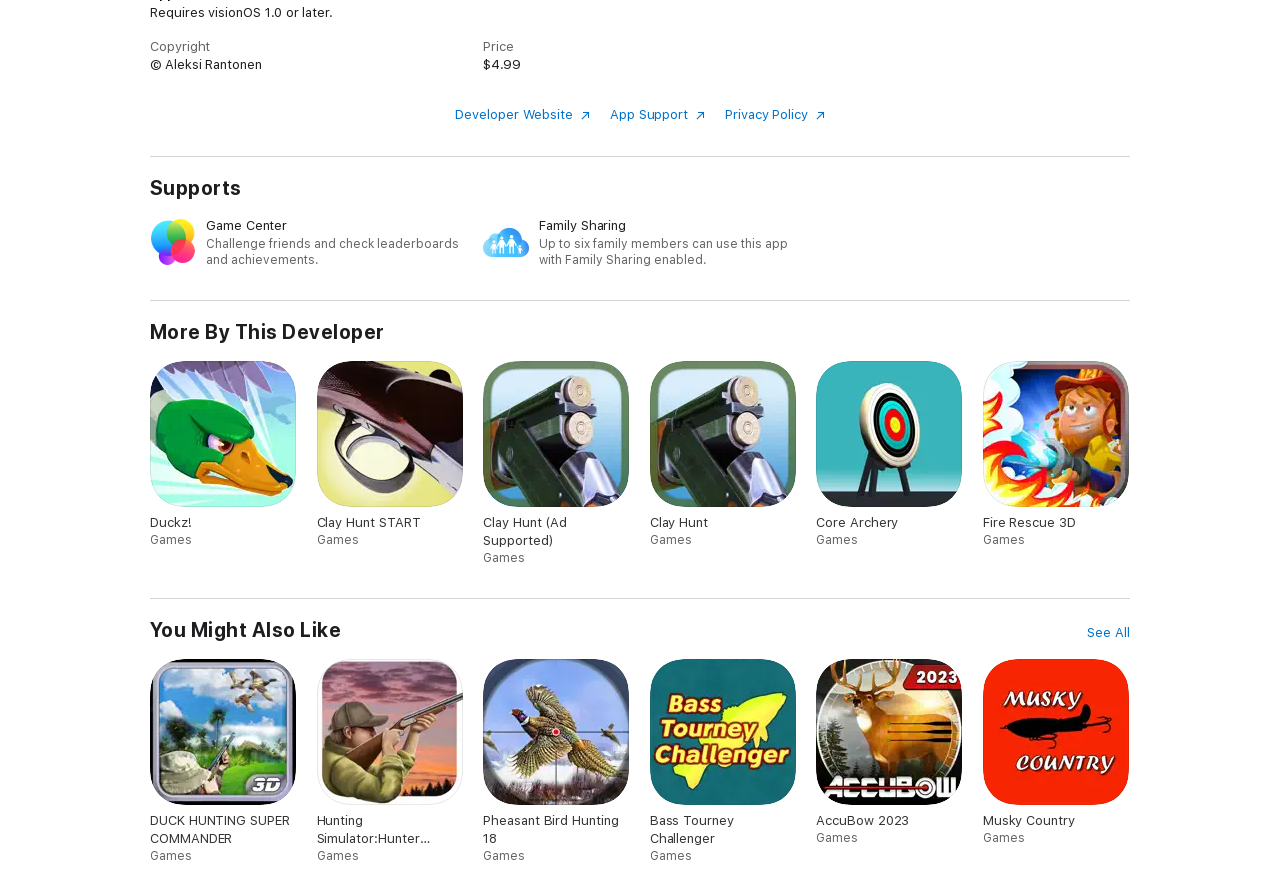What is the copyright information?
Respond with a short answer, either a single word or a phrase, based on the image.

Aleksi Rantonen